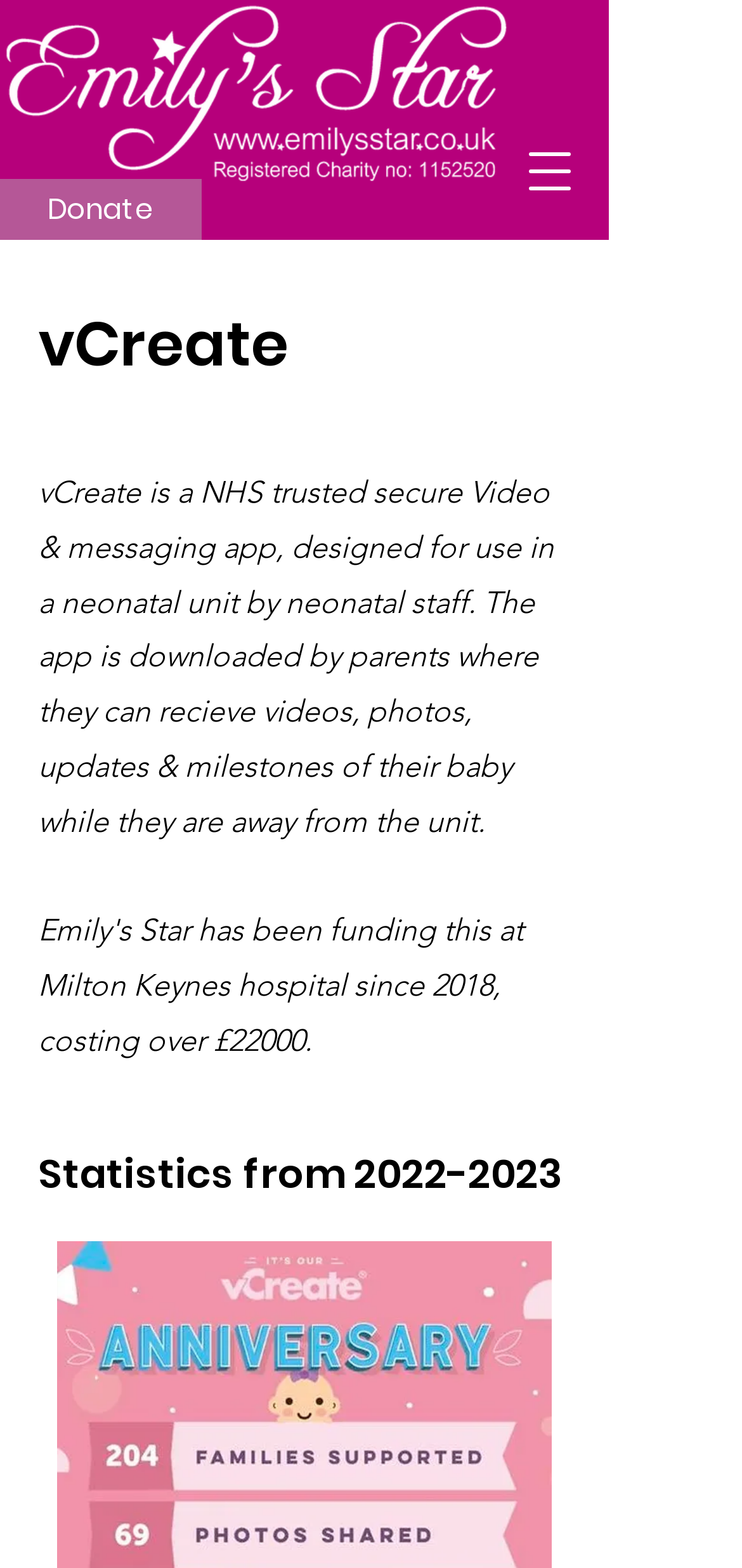What is the time period mentioned for statistics?
Answer the question in as much detail as possible.

The webpage mentions 'Statistics from 2022-2023', indicating that the statistics provided are for the time period between 2022 and 2023.